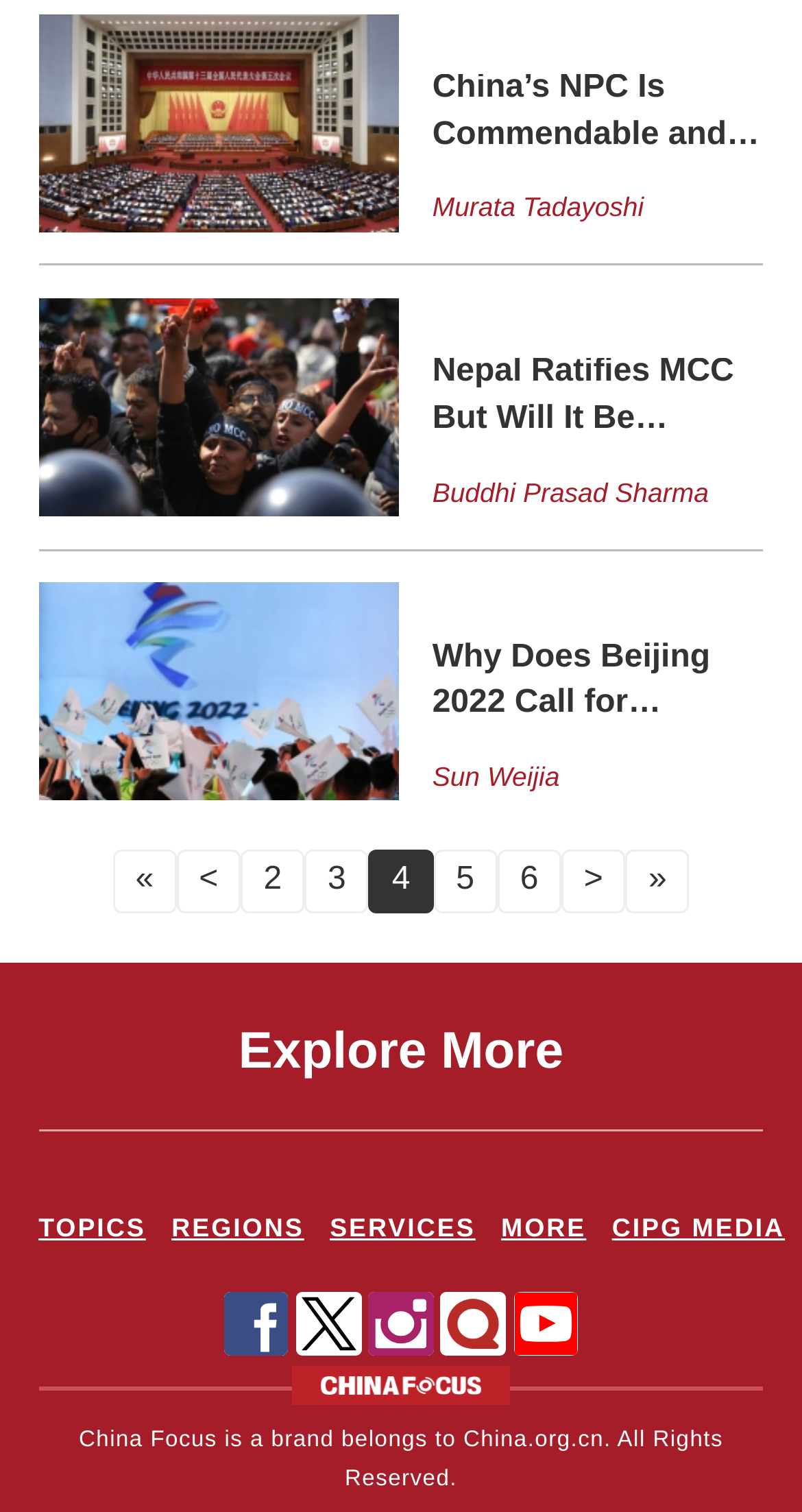Find and specify the bounding box coordinates that correspond to the clickable region for the instruction: "Click on the article 'China’s NPC Is Commendable and Xinjiang Has a Bright Future'".

[0.539, 0.046, 0.952, 0.162]